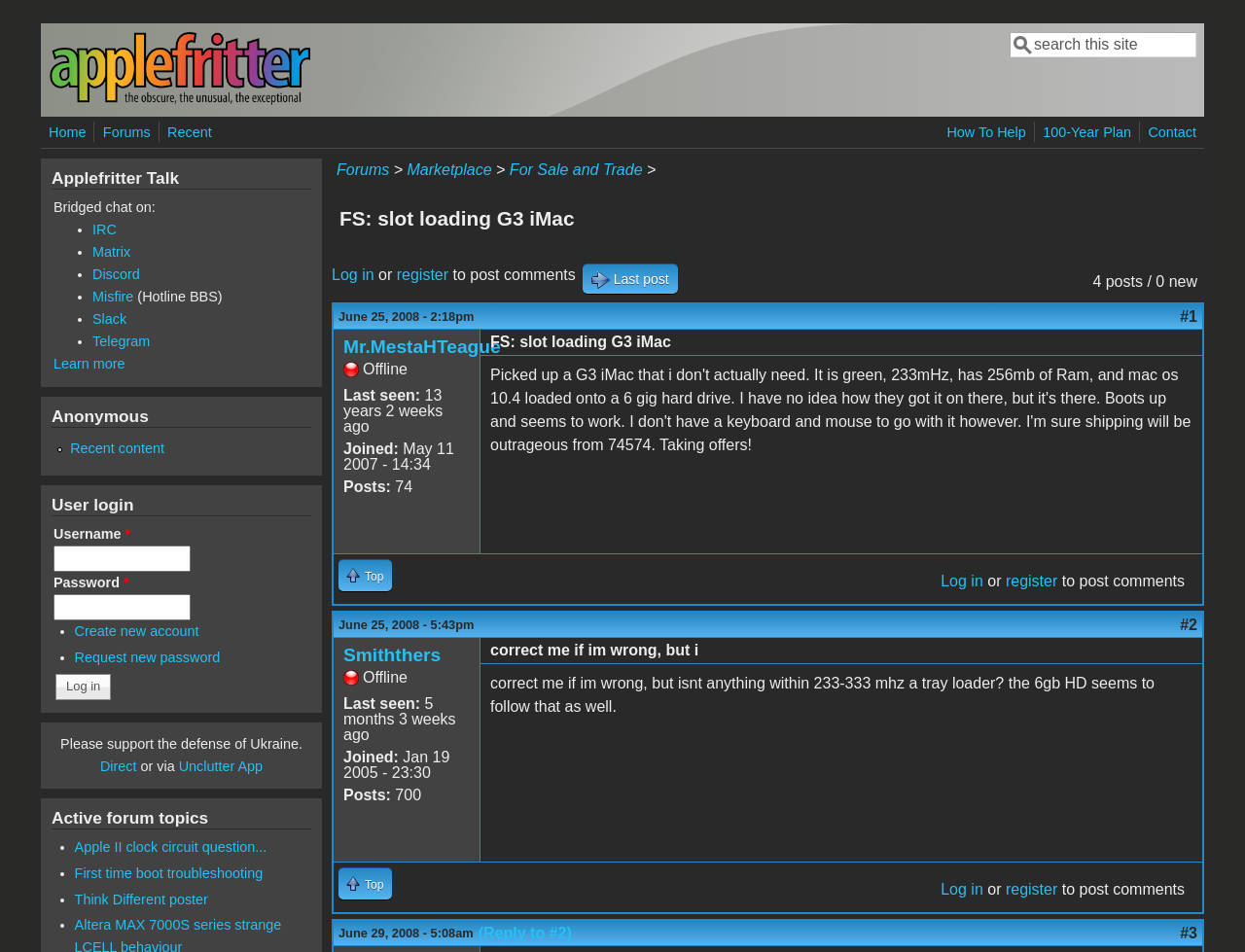Please identify the bounding box coordinates of the area that needs to be clicked to fulfill the following instruction: "View the marketplace."

[0.327, 0.17, 0.395, 0.187]